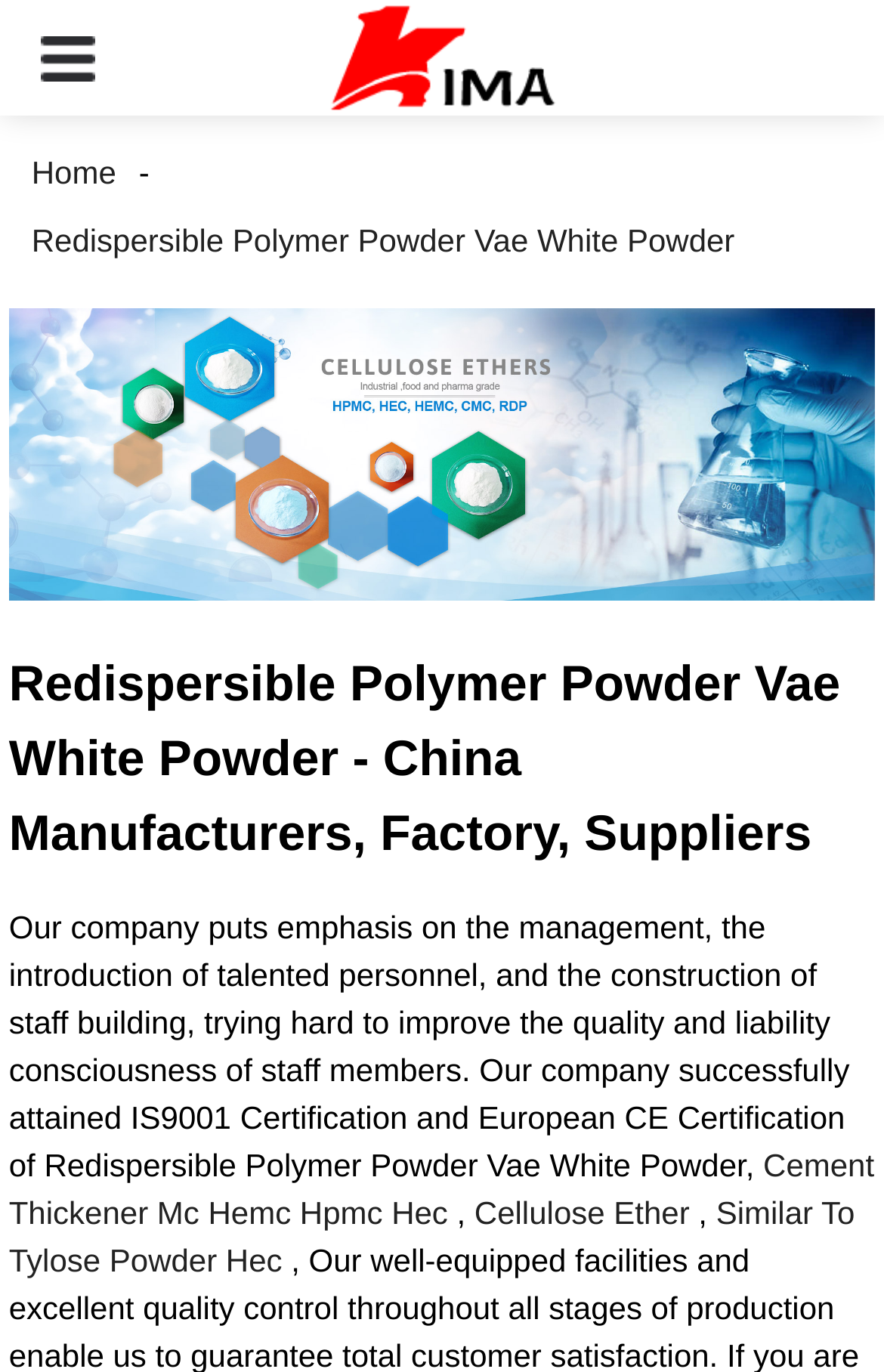What is the relationship between 'Cement Thickener Mc Hemc Hpmc Hec' and 'Cellulose Ether'?
Based on the image, respond with a single word or phrase.

similar products